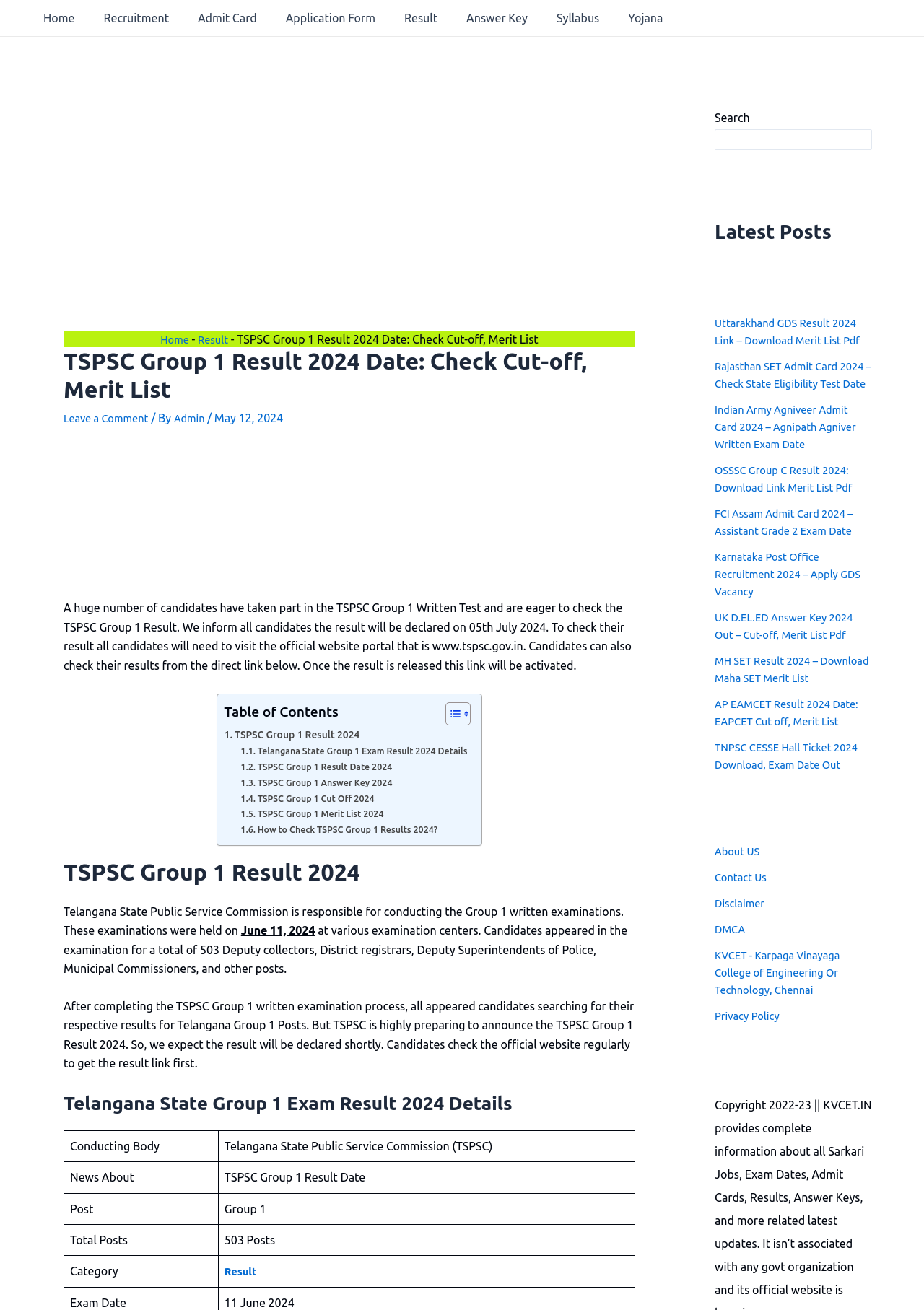Please provide a brief answer to the following inquiry using a single word or phrase:
How many posts are available for TSPSC Group 1?

503 Posts